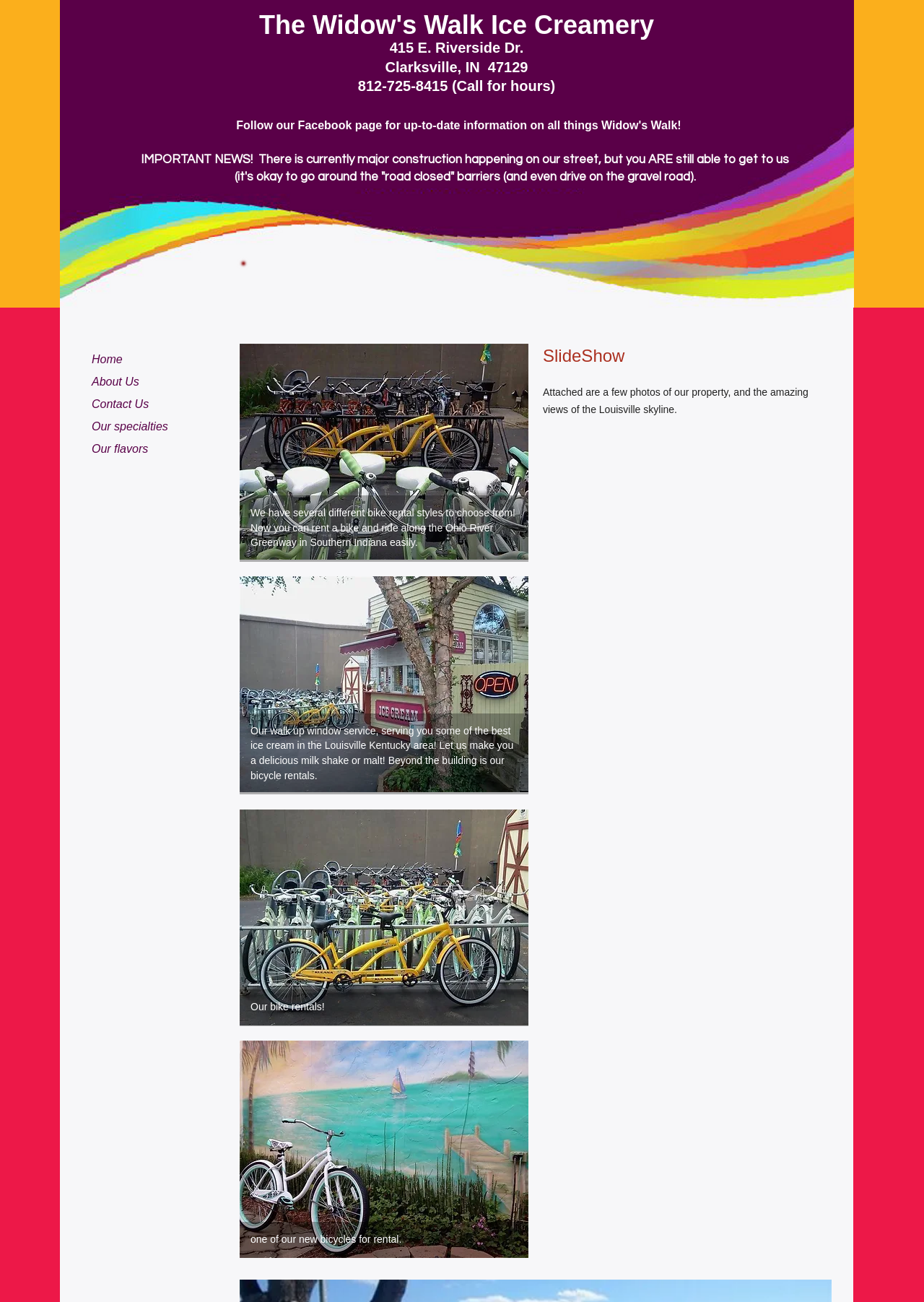What is the address of the business?
Please respond to the question thoroughly and include all relevant details.

I found the address by looking at the static text elements at the top of the webpage, which display the address as '415 E. Riverside Dr.' along with the city, state, and zip code.